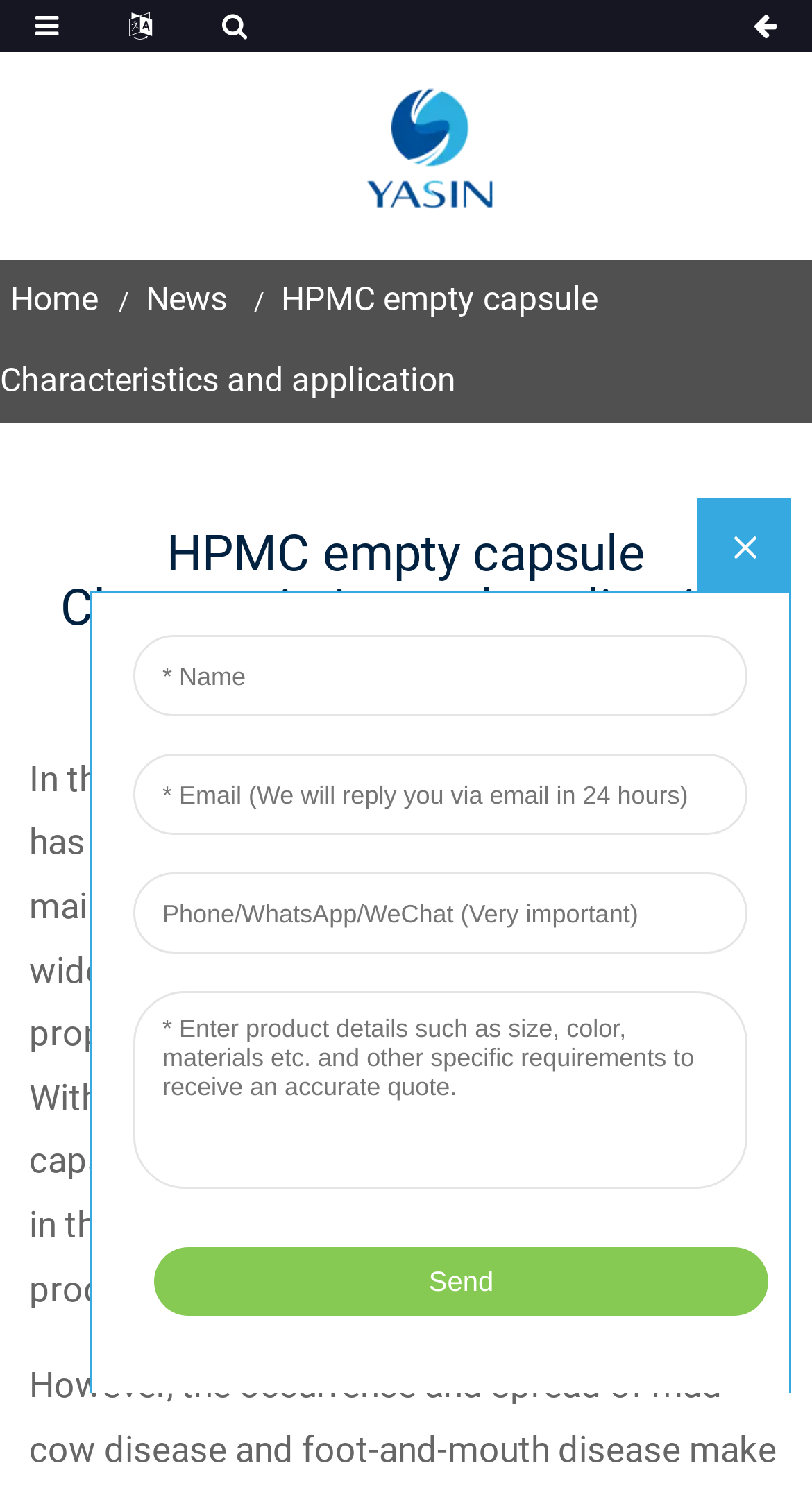Generate the title text from the webpage.

HPMC empty capsule Characteristics and application